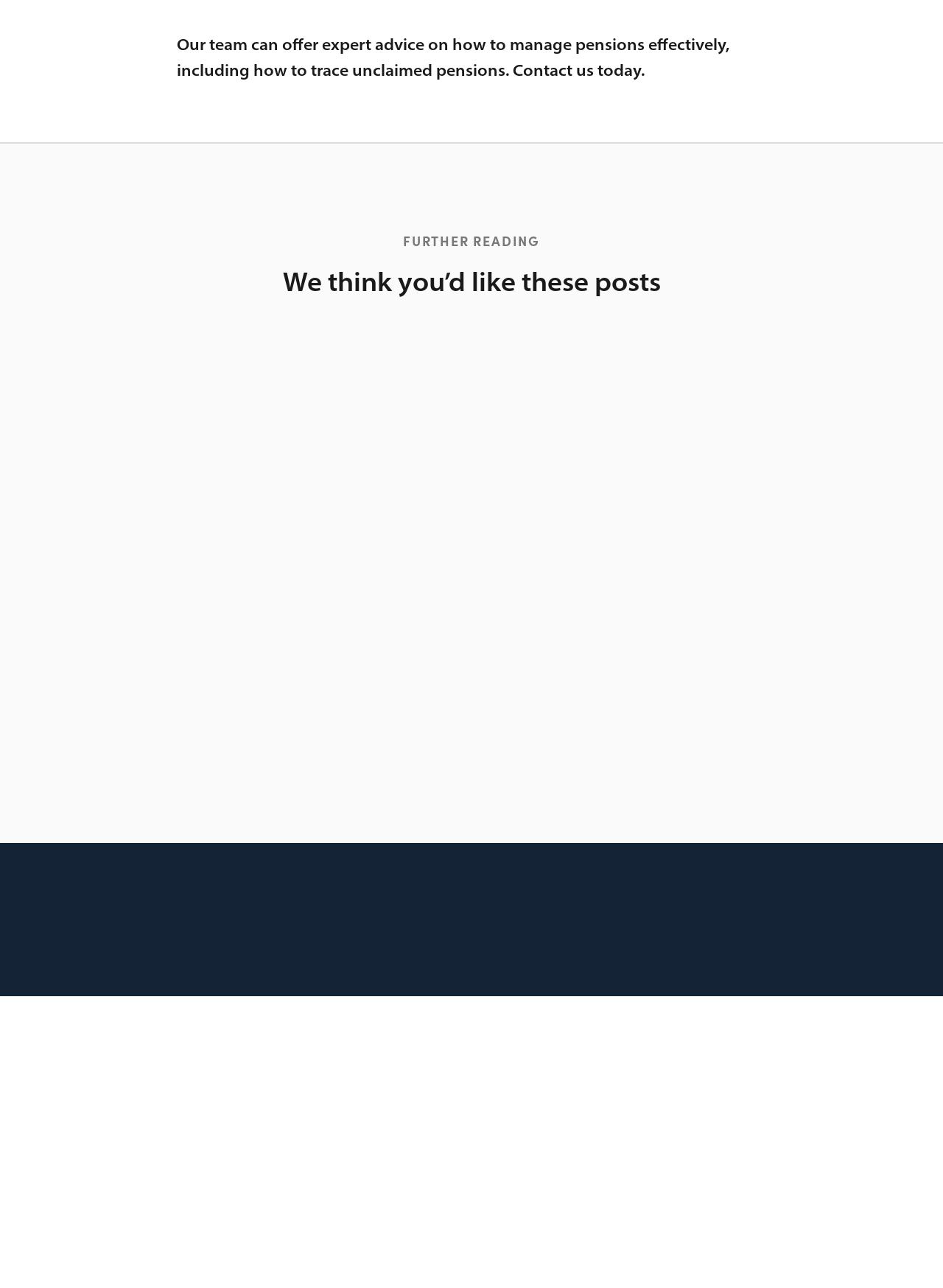Determine the bounding box coordinates of the section to be clicked to follow the instruction: "Get in touch with the Bury St Edmunds office". The coordinates should be given as four float numbers between 0 and 1, formatted as [left, top, right, bottom].

[0.04, 0.808, 0.242, 0.818]